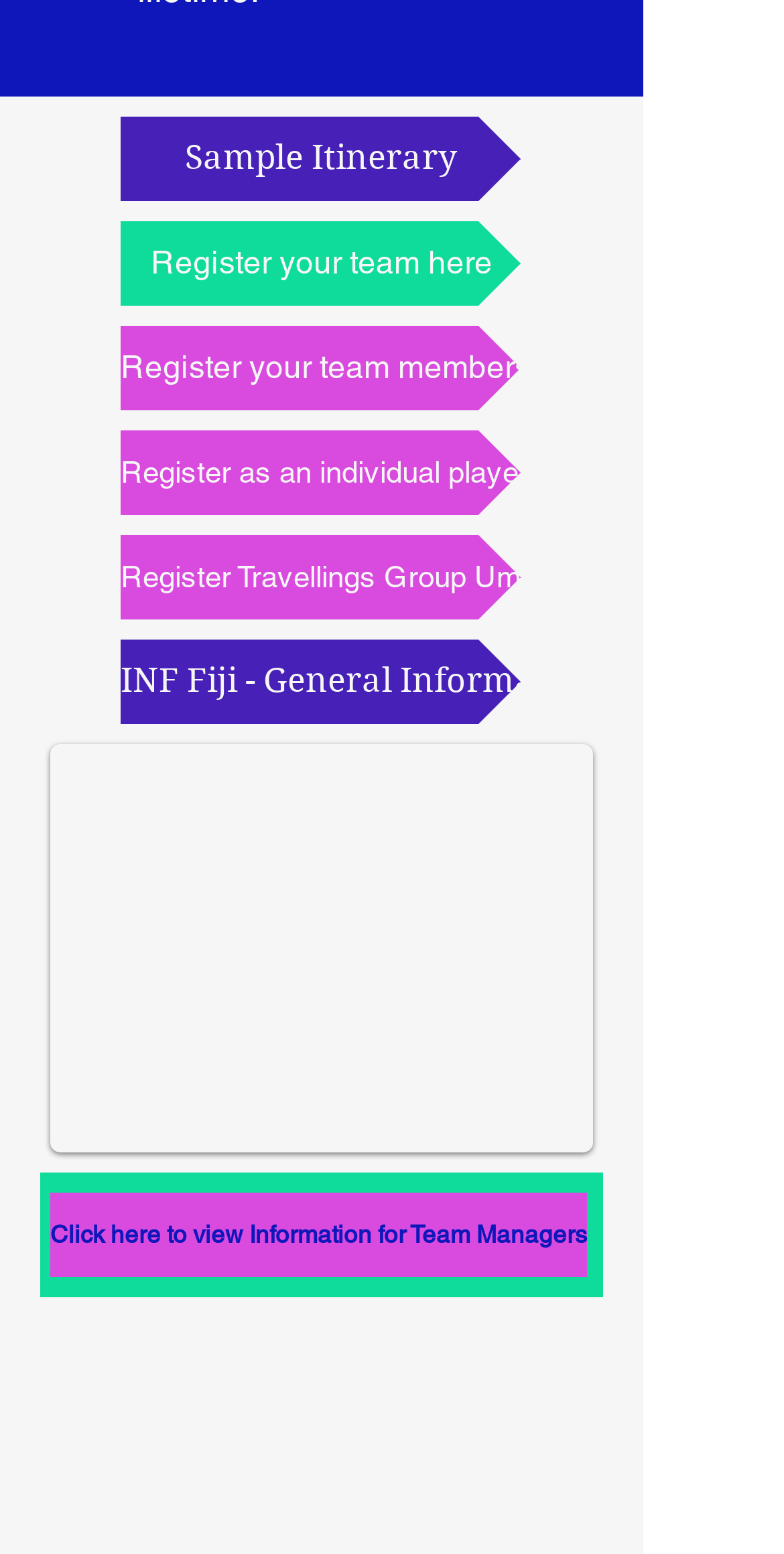Locate the bounding box coordinates of the element that needs to be clicked to carry out the instruction: "View information for team managers". The coordinates should be given as four float numbers ranging from 0 to 1, i.e., [left, top, right, bottom].

[0.064, 0.767, 0.749, 0.822]